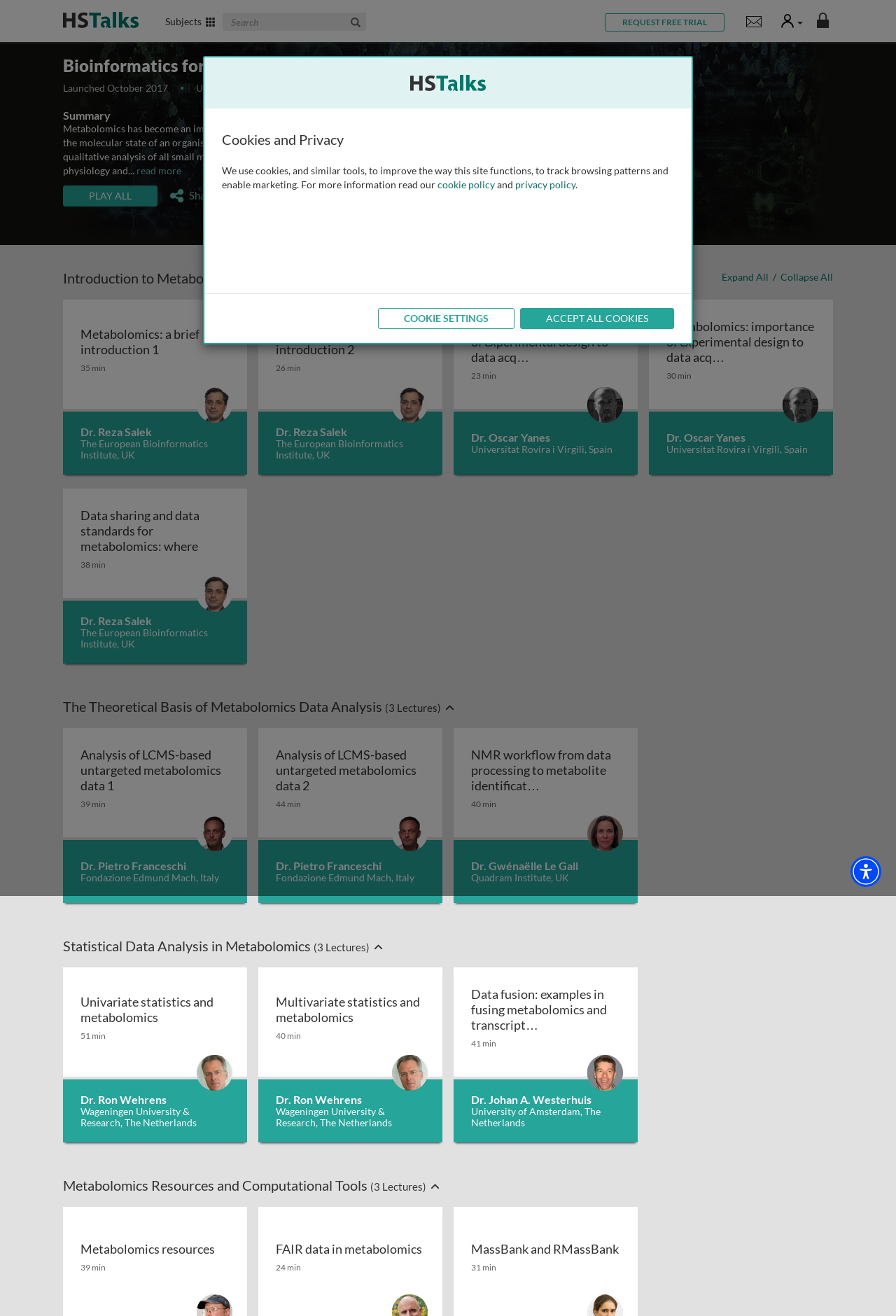What is the duration of the longest lecture?
Give a one-word or short phrase answer based on the image.

51 min